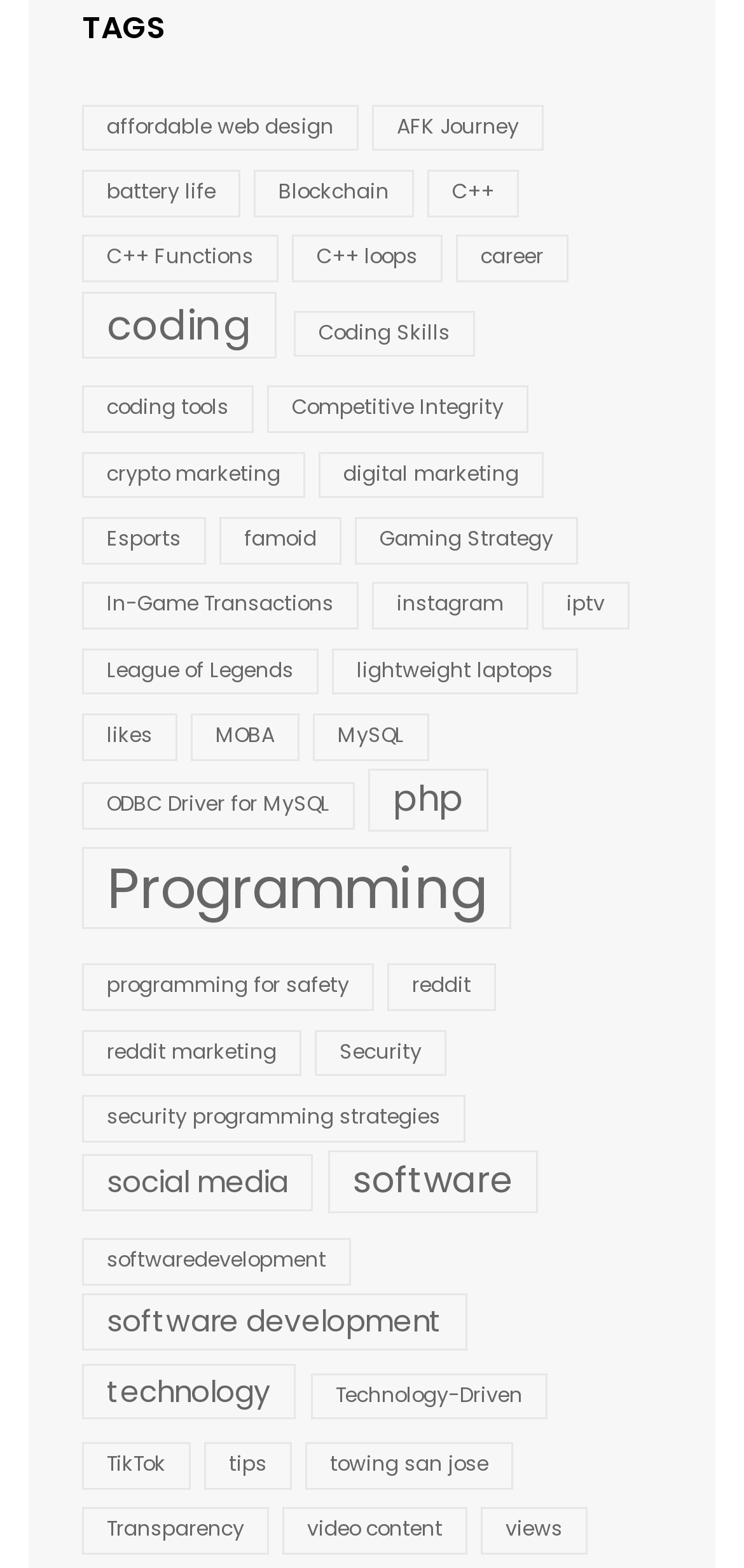How many items are related to 'coding'?
Can you provide a detailed and comprehensive answer to the question?

The number of items related to 'coding' can be determined by looking at the link element with the text 'coding (4 items)'. The number in parentheses indicates the number of items related to the topic.